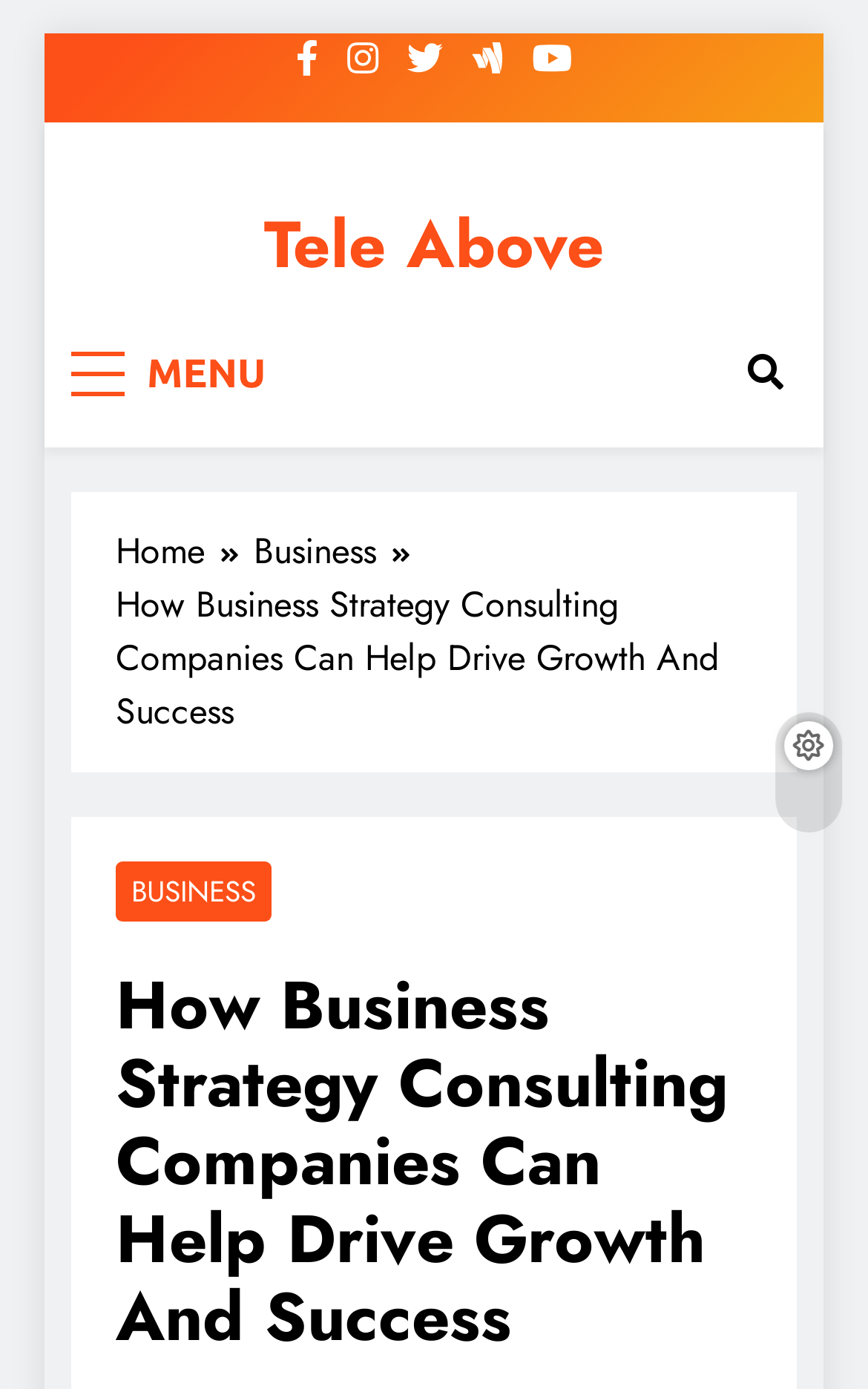Given the element description "Tele Above" in the screenshot, predict the bounding box coordinates of that UI element.

[0.304, 0.143, 0.696, 0.21]